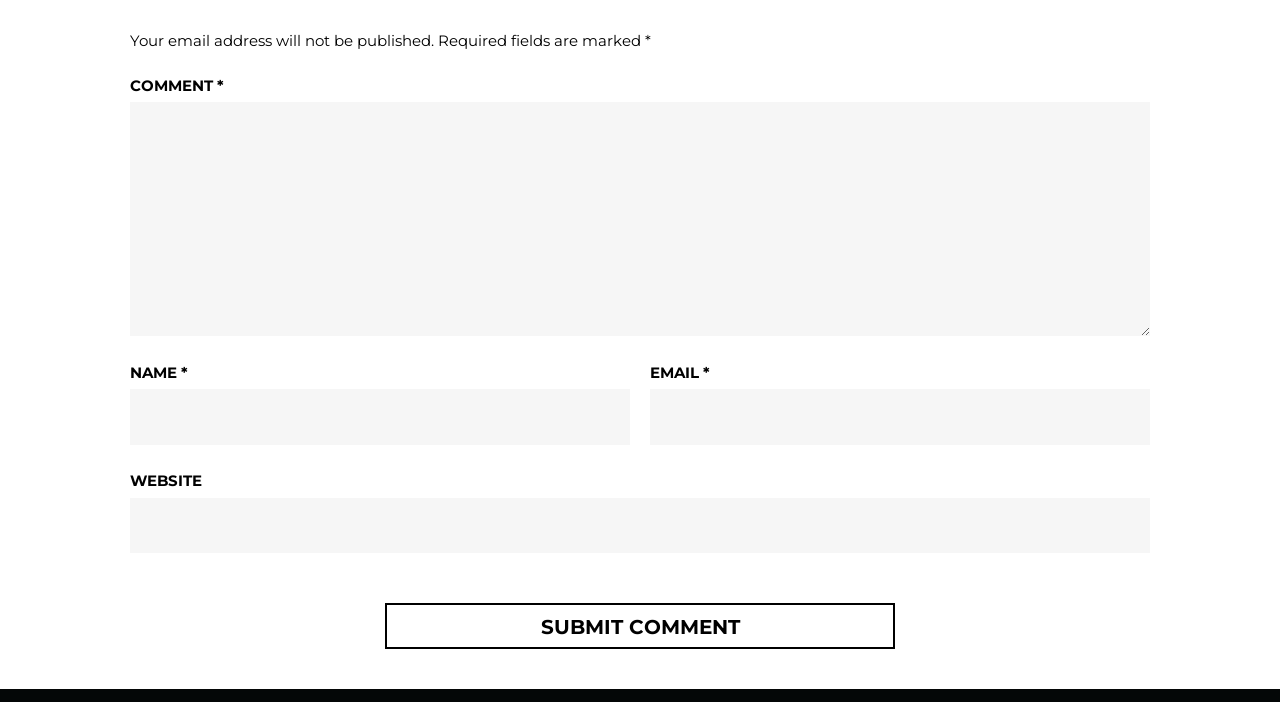Observe the image and answer the following question in detail: How many text boxes are there on the webpage?

There are four text boxes on the webpage, labeled 'COMMENT', 'NAME', 'EMAIL', and 'WEBSITE'.